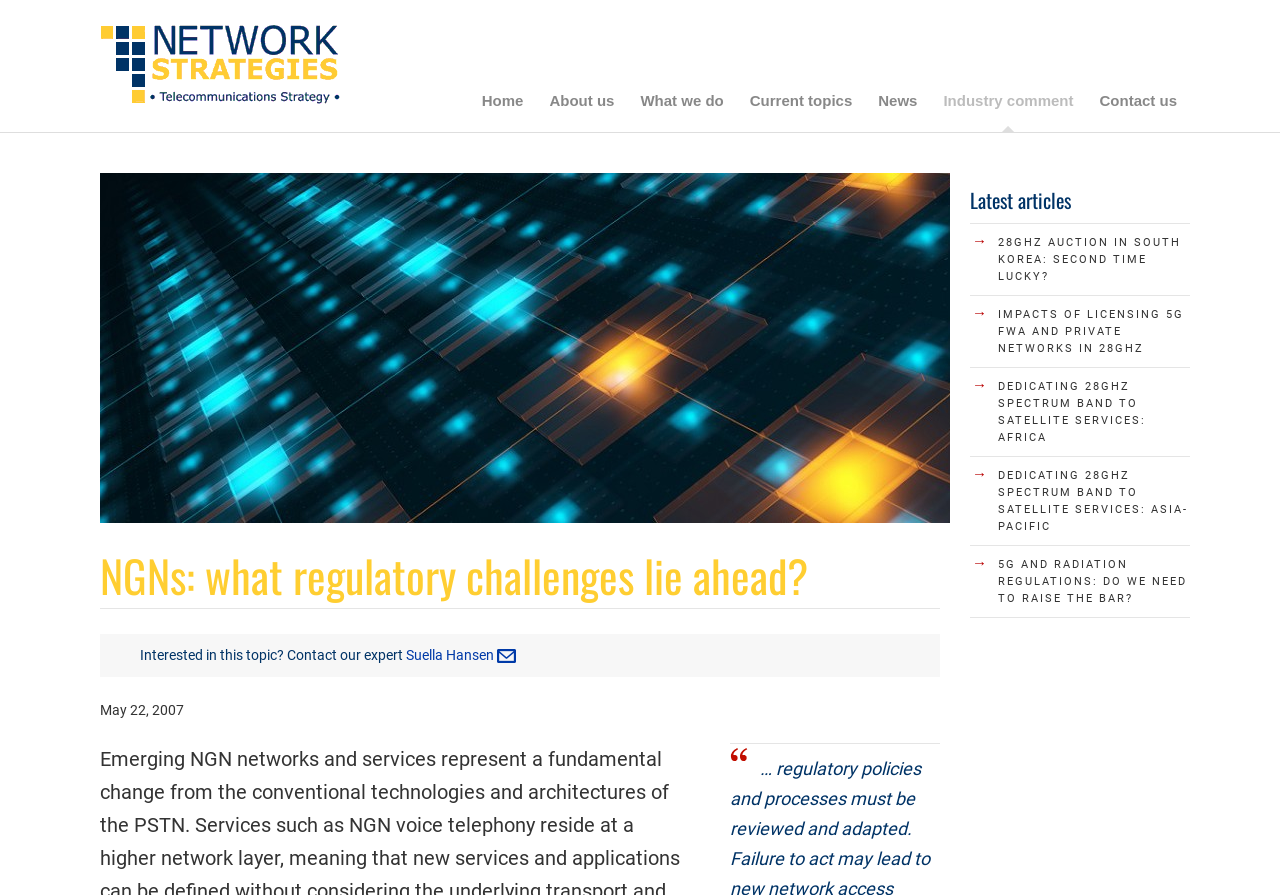Locate the bounding box coordinates of the clickable region necessary to complete the following instruction: "Read the article about NGNs regulatory challenges". Provide the coordinates in the format of four float numbers between 0 and 1, i.e., [left, top, right, bottom].

[0.078, 0.613, 0.734, 0.68]